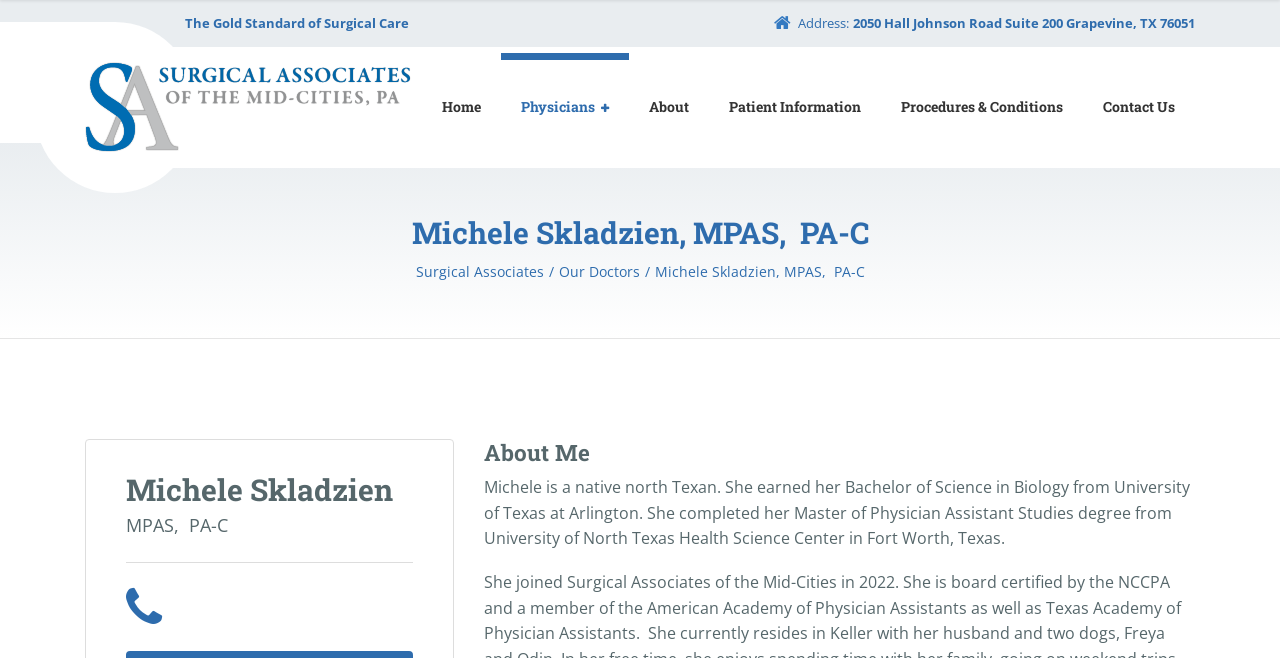Determine the bounding box coordinates for the UI element matching this description: "Procedures & Conditions".

[0.688, 0.081, 0.846, 0.245]